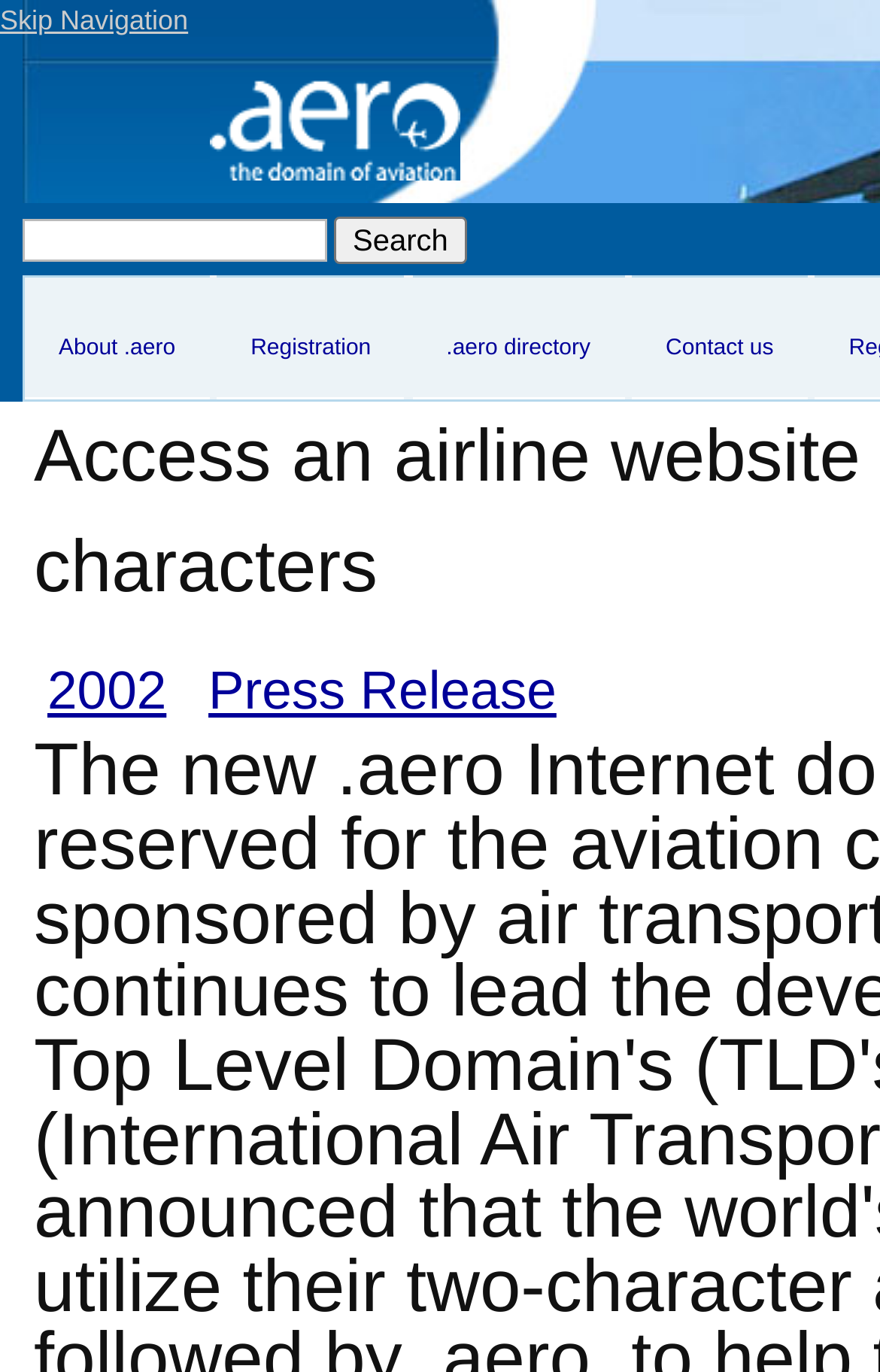How many images are on the webpage?
Based on the screenshot, provide a one-word or short-phrase response.

1